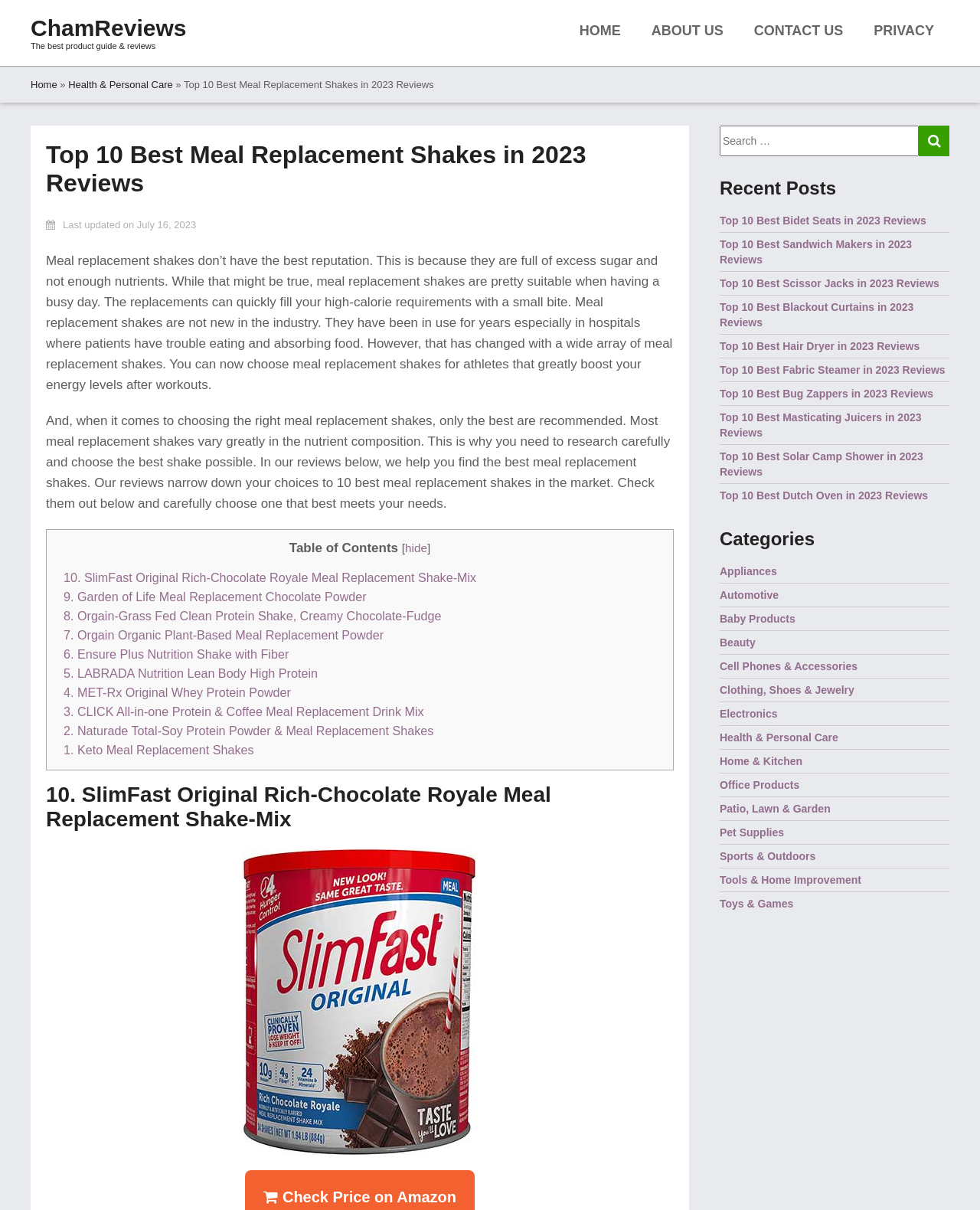Provide a one-word or one-phrase answer to the question:
How many meal replacement shakes are reviewed on this webpage?

10